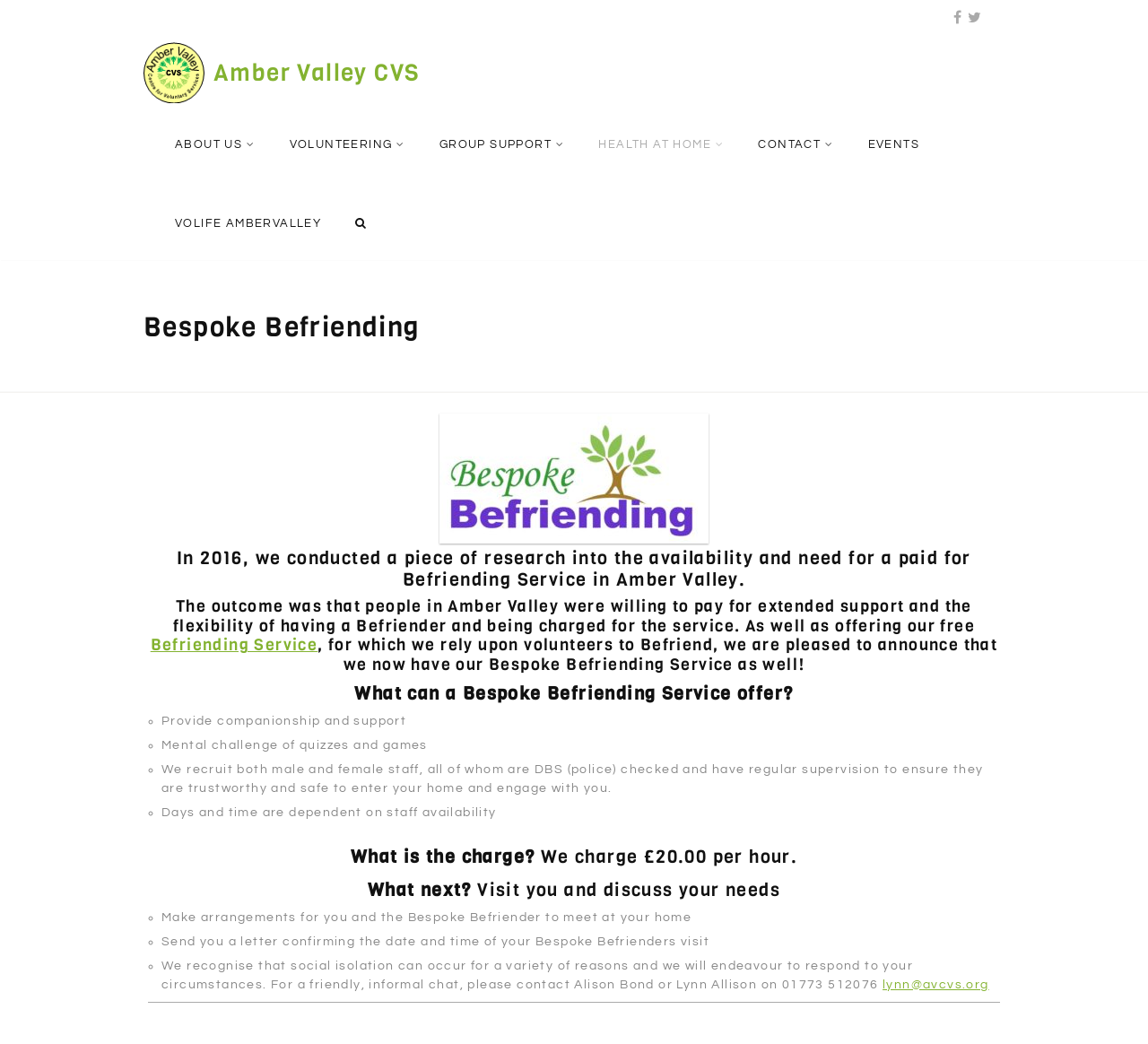How much does the Bespoke Befriending Service cost?
Give a one-word or short-phrase answer derived from the screenshot.

£20.00 per hour